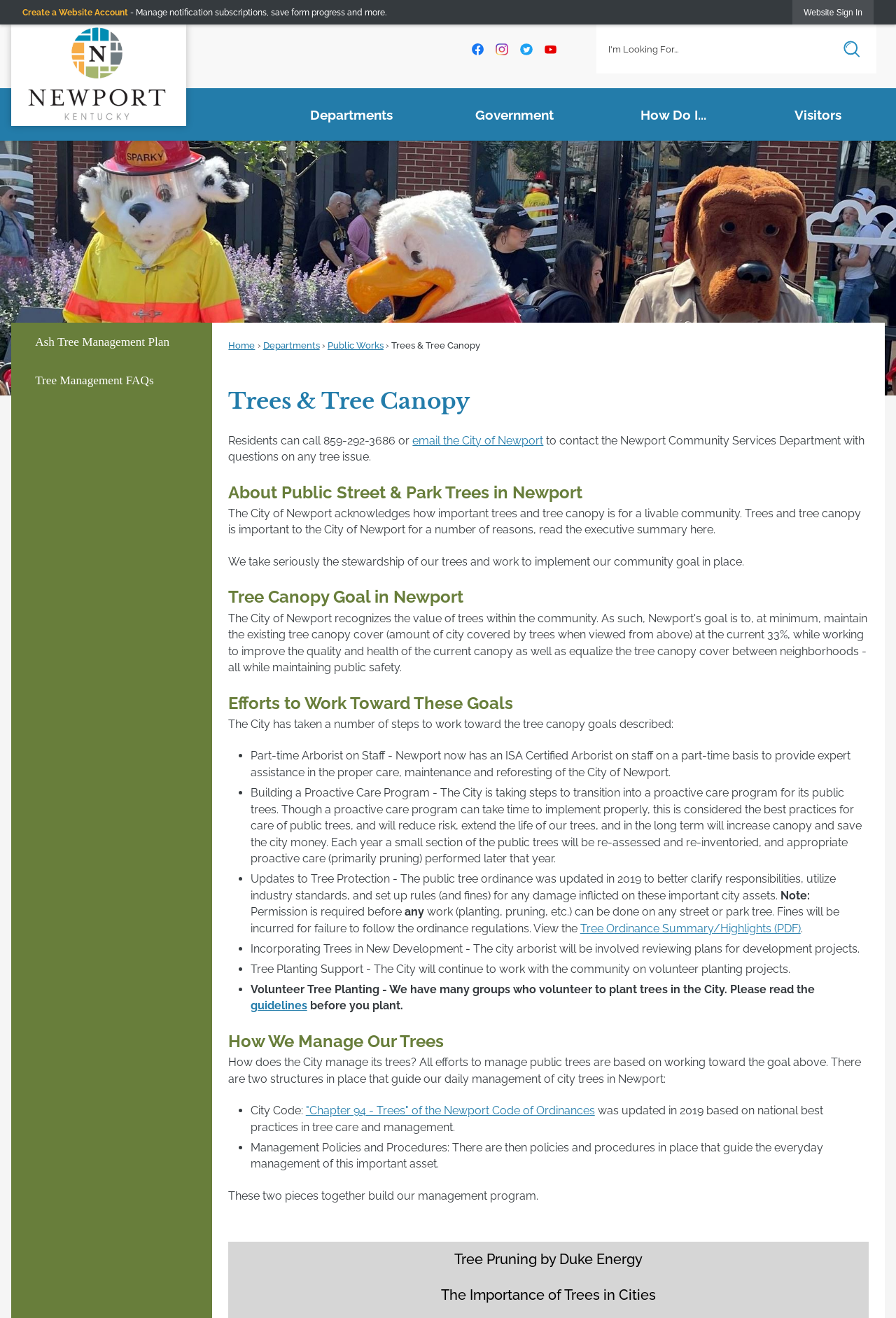What is the purpose of the Tree Ordinance Summary/Highlights?
Please provide a comprehensive answer based on the information in the image.

The Tree Ordinance Summary/Highlights is a document that outlines the regulations for tree work, including planting, pruning, and other activities. It is mentioned in the section 'Efforts to Work Toward These Goals' as part of the effort to update tree protection.